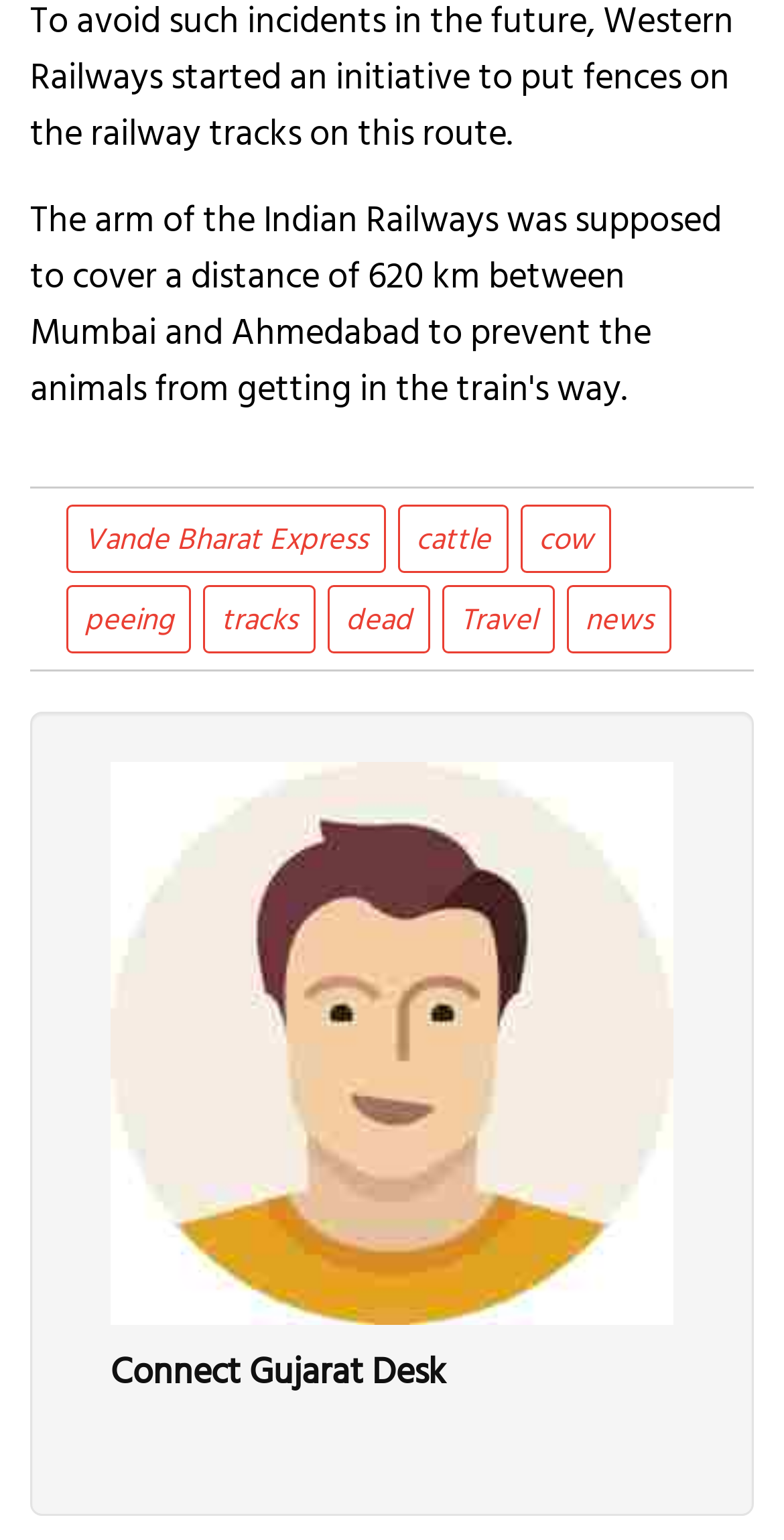What is the last link on the second row? Examine the screenshot and reply using just one word or a brief phrase.

news